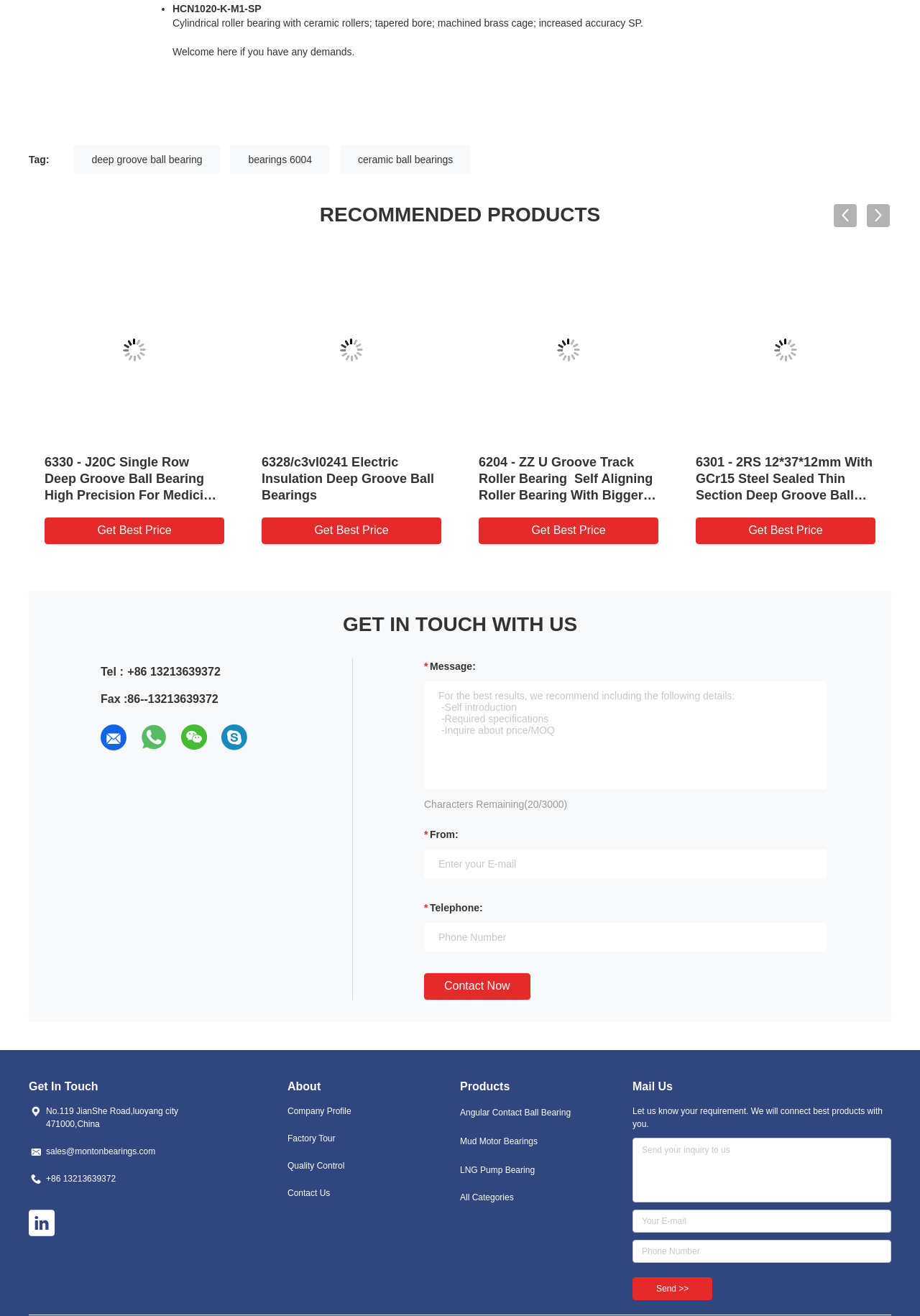How many social media links are available on the webpage?
Using the image as a reference, answer with just one word or a short phrase.

4